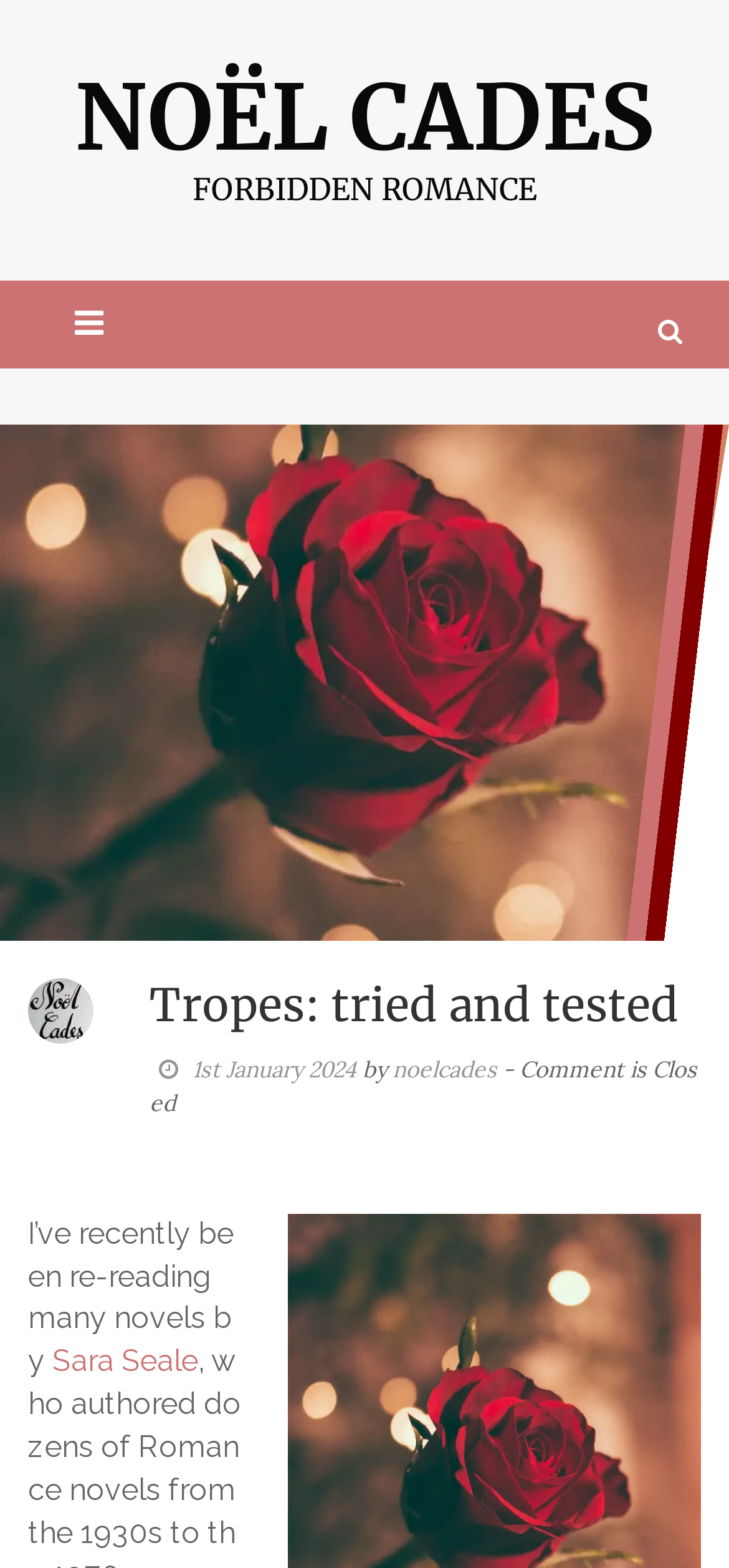What is the date of the article?
Please provide an in-depth and detailed response to the question.

The date of the article is mentioned in the link ' 1st January 2024' which is part of the article's metadata.